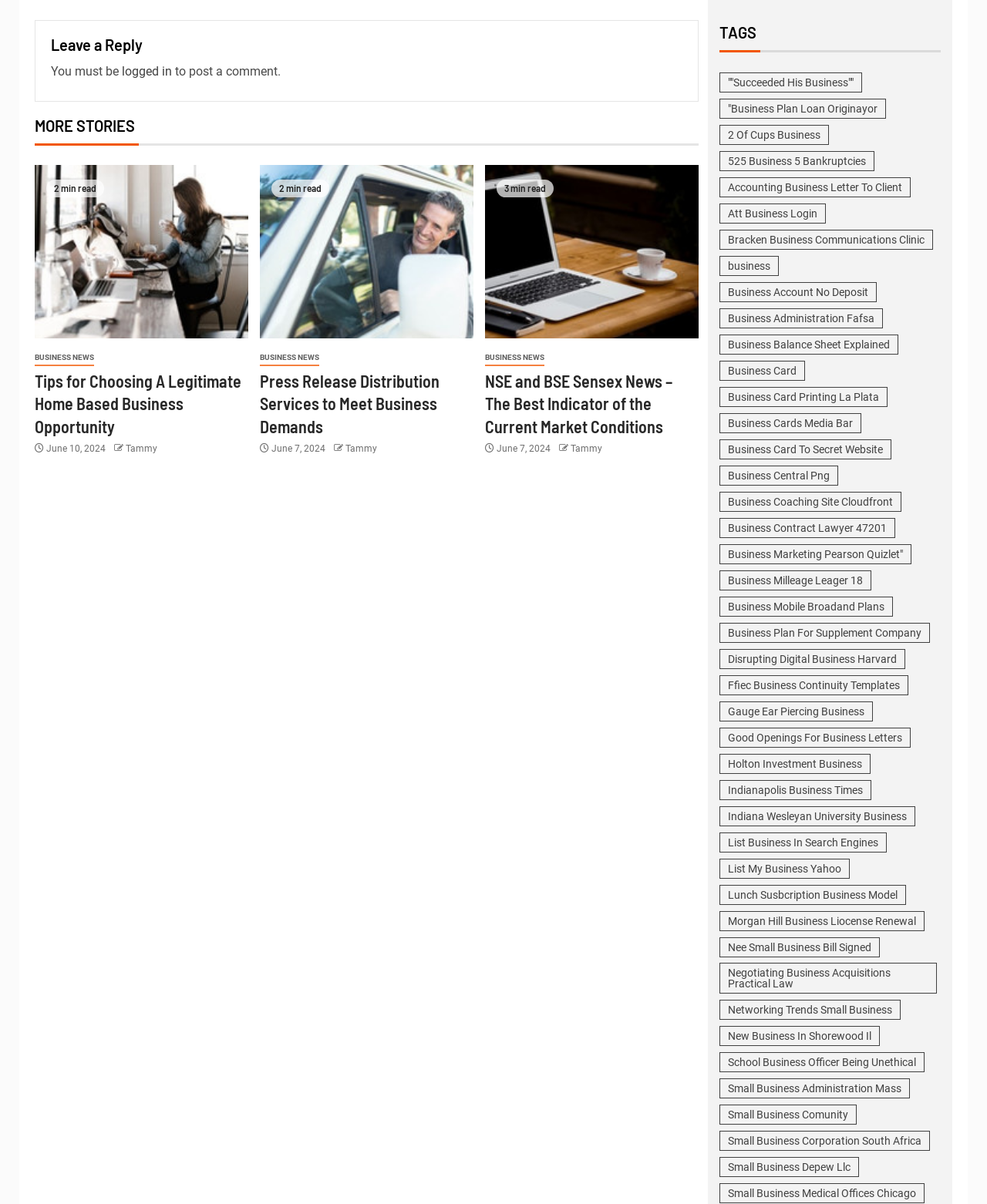Who is the author of the article 'Tips for Choosing A Legitimate Home Based Business Opportunity'?
Provide a comprehensive and detailed answer to the question.

The author's name 'Tammy' is mentioned below the article title 'Tips for Choosing A Legitimate Home Based Business Opportunity', indicating that Tammy is the person who wrote the article.